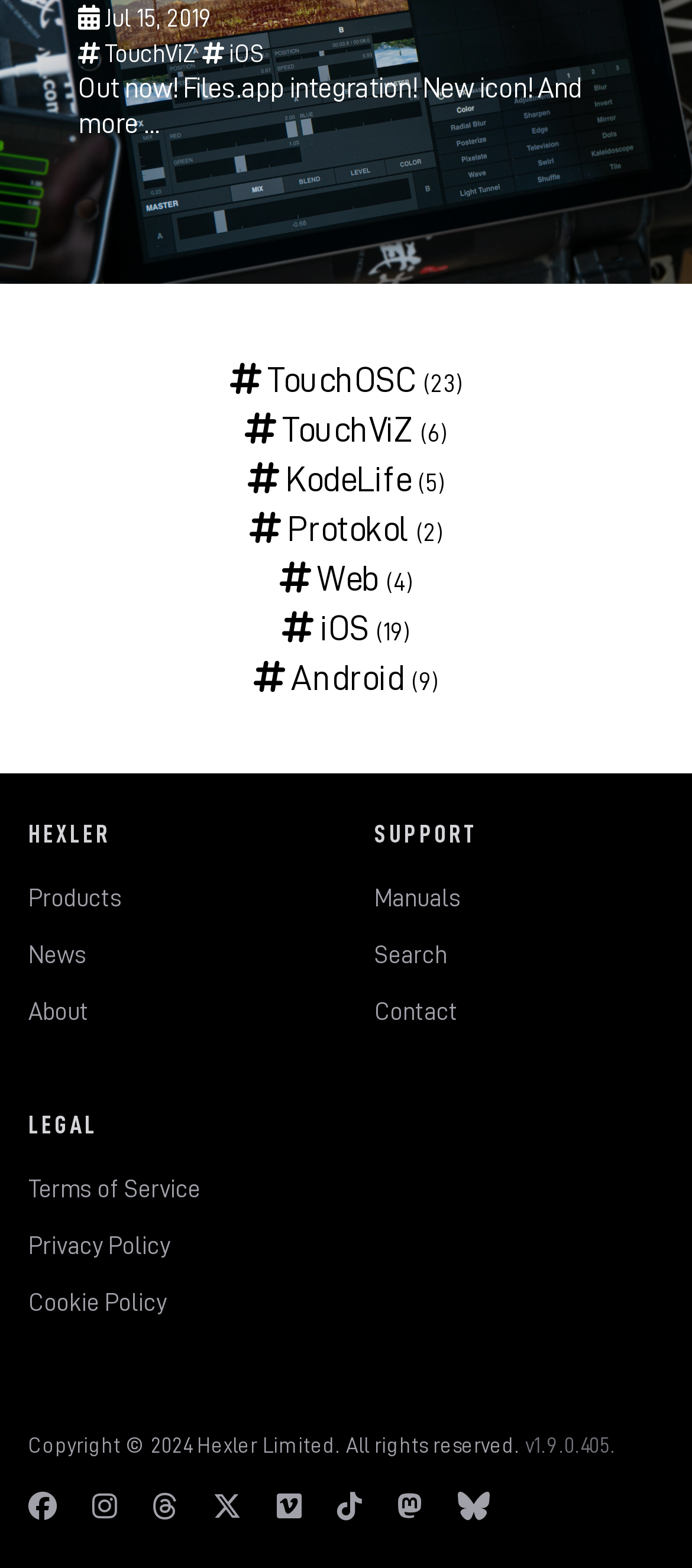Pinpoint the bounding box coordinates of the clickable area necessary to execute the following instruction: "Contact support". The coordinates should be given as four float numbers between 0 and 1, namely [left, top, right, bottom].

[0.541, 0.637, 0.662, 0.653]